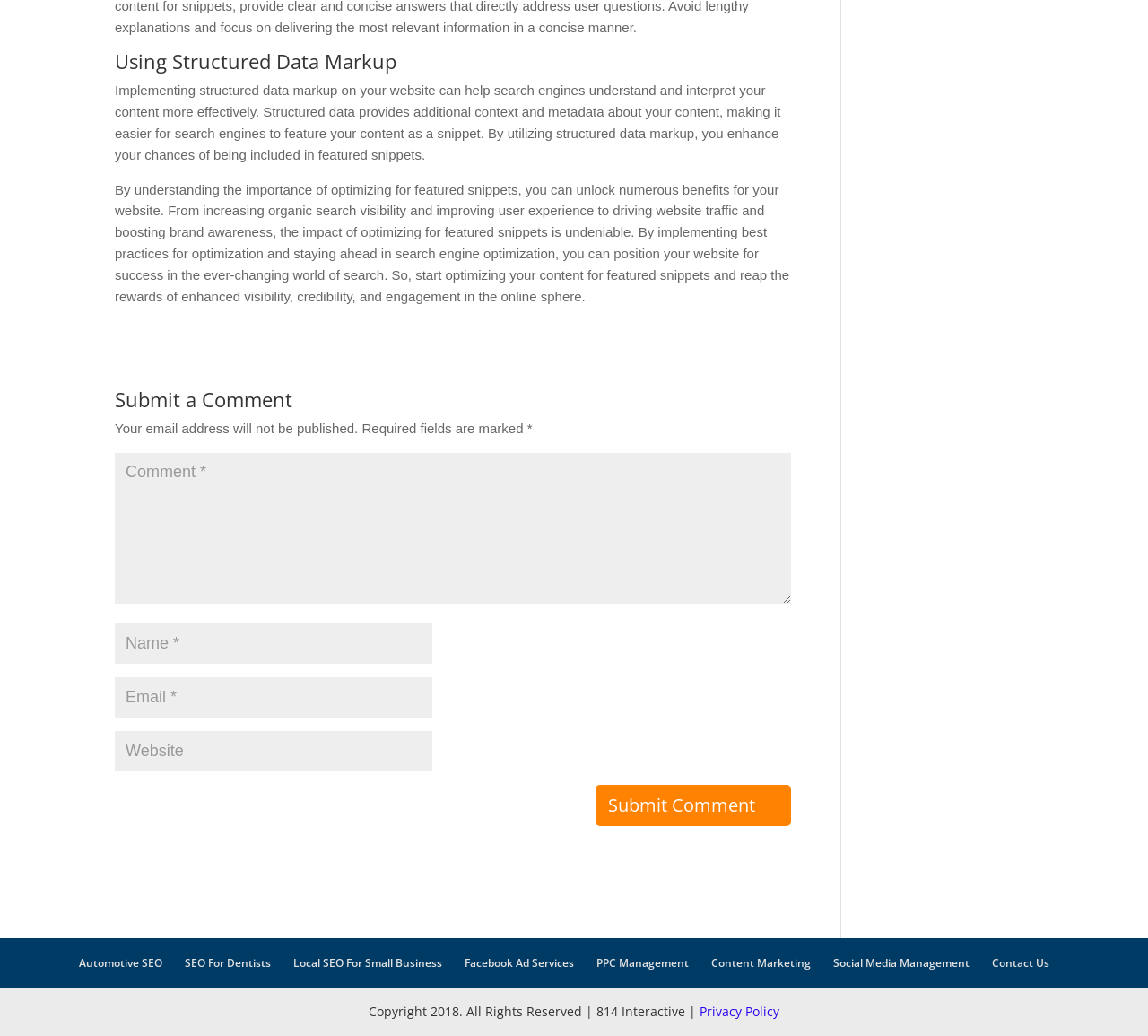Please identify the bounding box coordinates of the element on the webpage that should be clicked to follow this instruction: "Read the Privacy Policy". The bounding box coordinates should be given as four float numbers between 0 and 1, formatted as [left, top, right, bottom].

[0.609, 0.968, 0.679, 0.984]